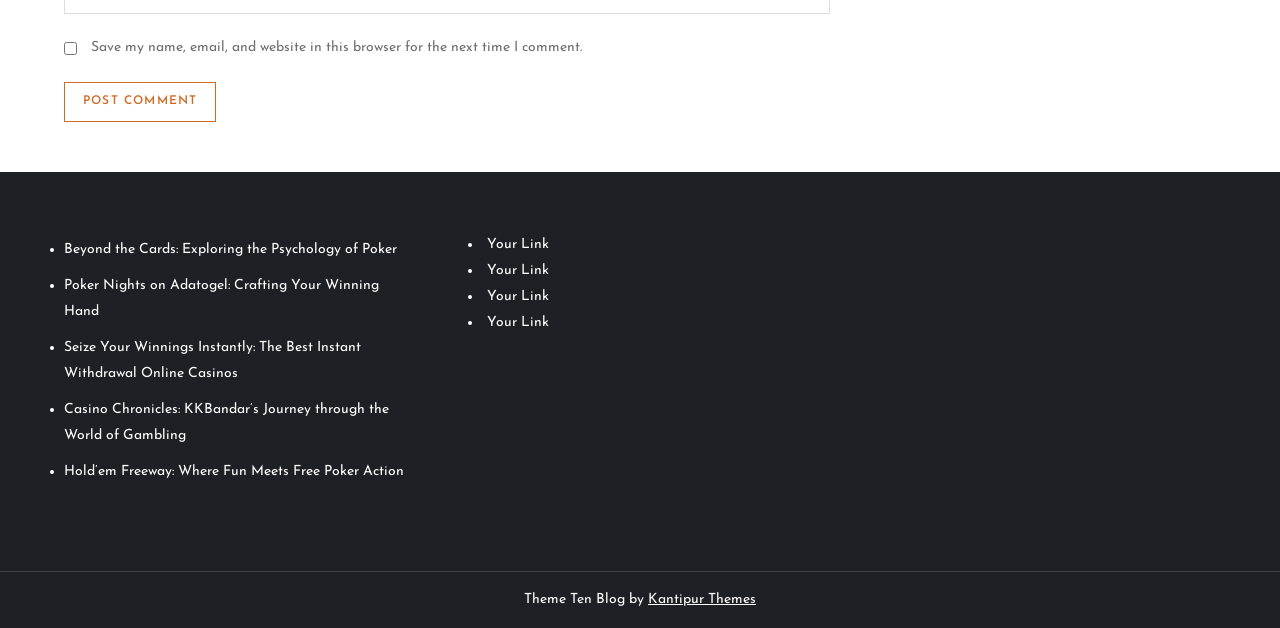Please predict the bounding box coordinates (top-left x, top-left y, bottom-right x, bottom-right y) for the UI element in the screenshot that fits the description: name="submit" value="Post Comment"

[0.05, 0.131, 0.169, 0.194]